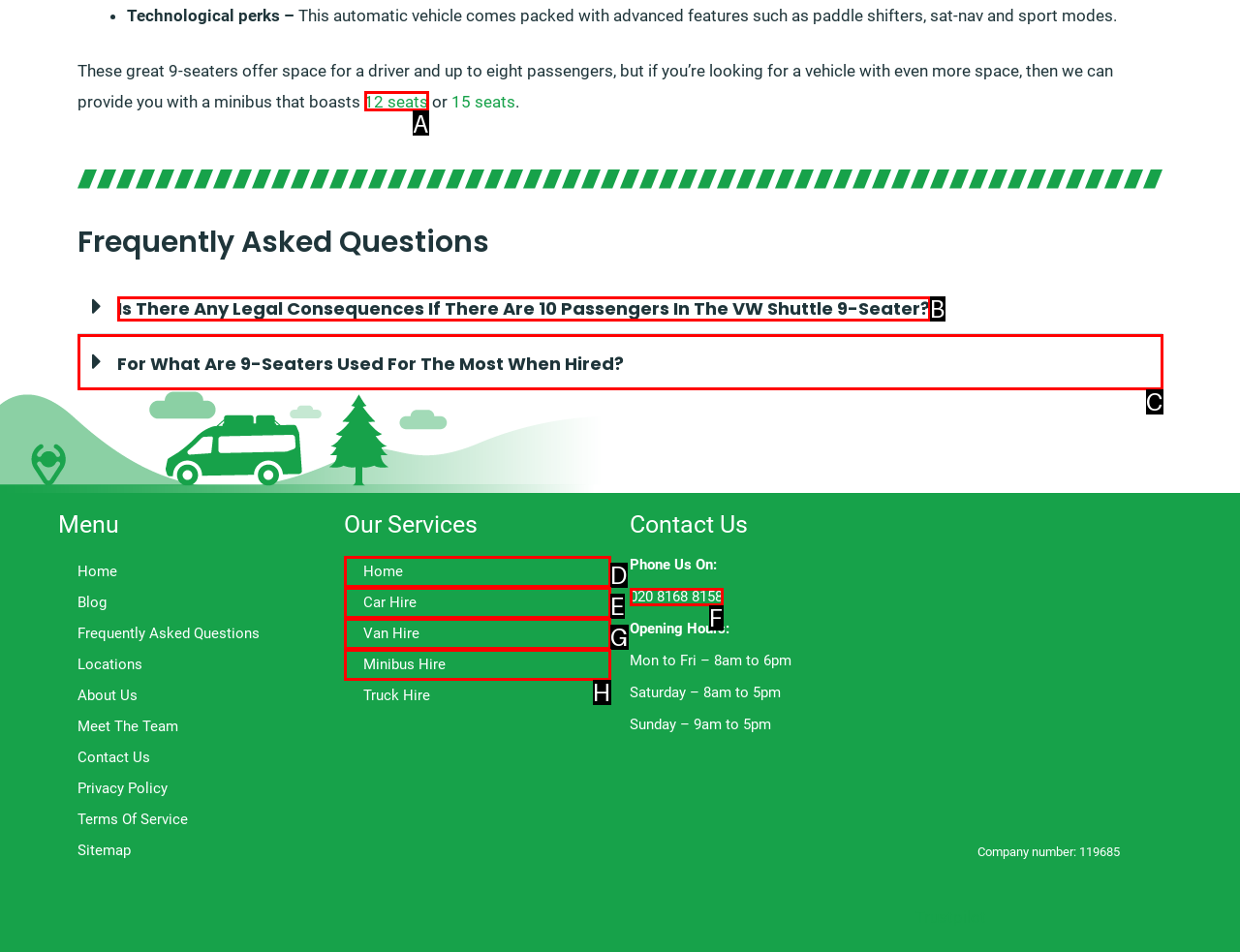Match the description: Van Hire to the correct HTML element. Provide the letter of your choice from the given options.

G